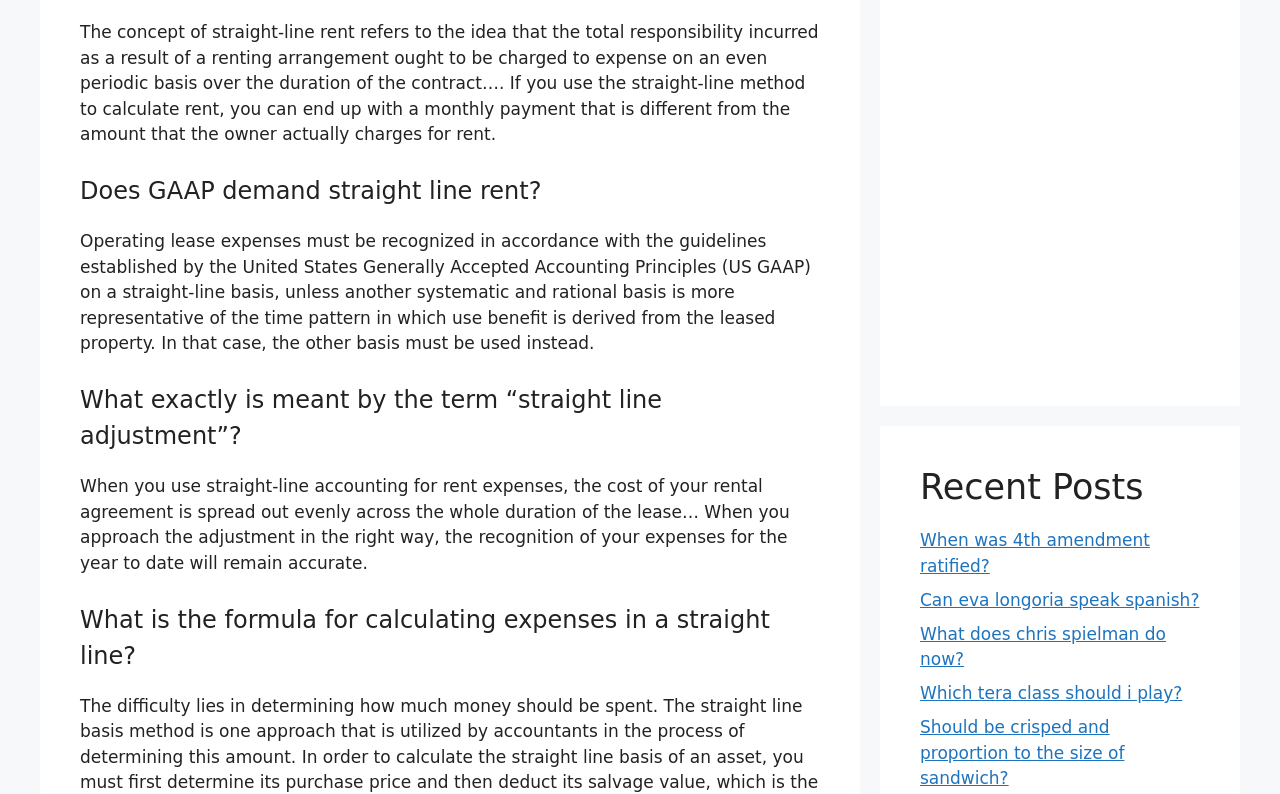Determine the bounding box coordinates for the HTML element mentioned in the following description: "When was 4th amendment ratified?". The coordinates should be a list of four floats ranging from 0 to 1, represented as [left, top, right, bottom].

[0.719, 0.668, 0.898, 0.725]